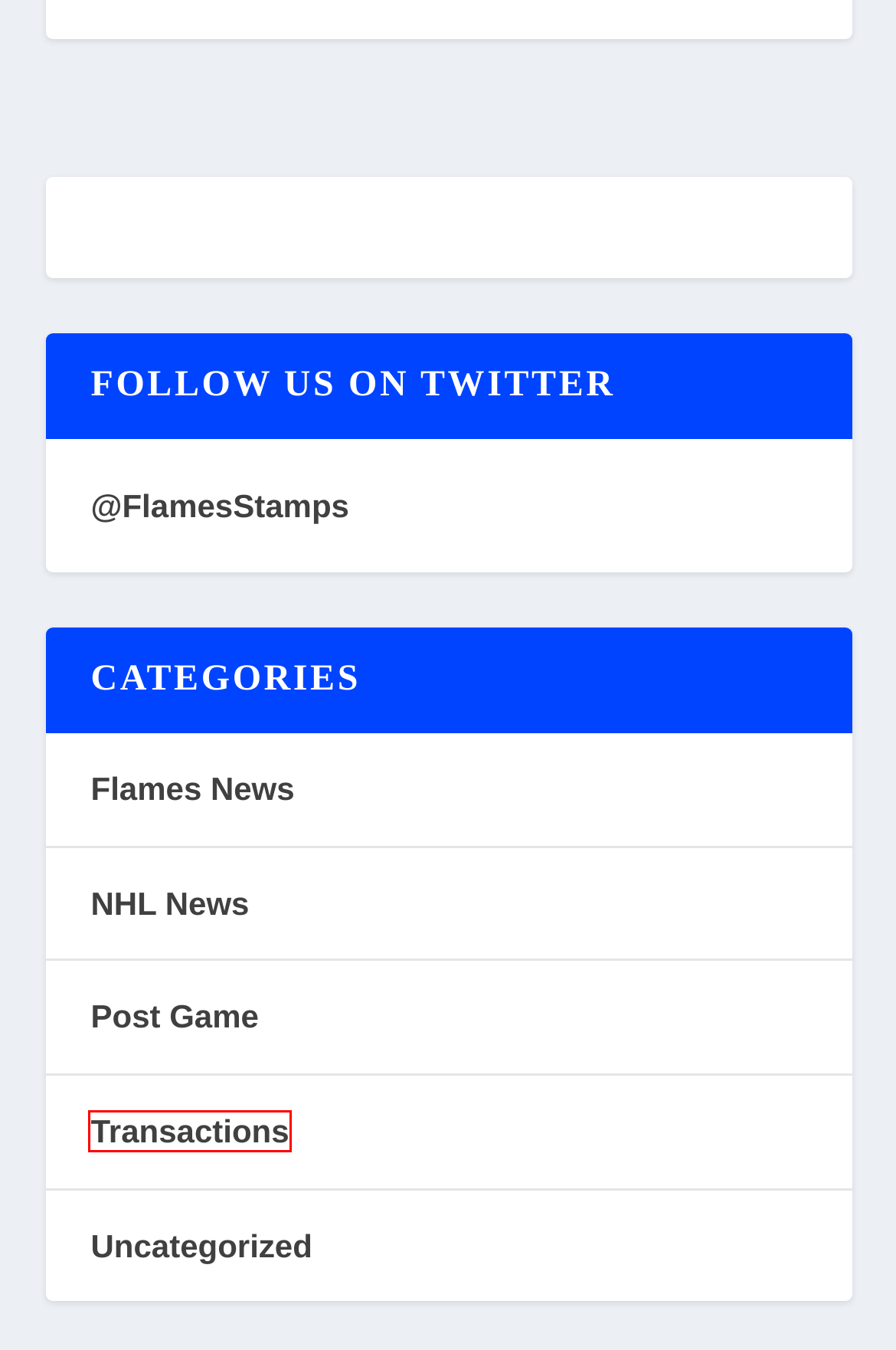You are given a screenshot of a webpage with a red rectangle bounding box. Choose the best webpage description that matches the new webpage after clicking the element in the bounding box. Here are the candidates:
A. Average Flames Drop Another: Calgary 1 - Winnipeg 3 - FlamesForum.com
B. Uncategorized Archives - FlamesForum.com: Fan Blog
C. Transactions Archives - FlamesForum.com: Fan Blog
D. Calgary Flames Fan Blog: FlamesForum.com
E. Post Game Archives - FlamesForum.com: Fan Blog
F. Pathetic Effort Sinks Flames: Calgary 1 - Detroit 2 - FlamesForum.com
G. NHL News Archives - FlamesForum.com: Fan Blog
H. Pathetic Effort by Calgary Flames - FlamesForum.com

C